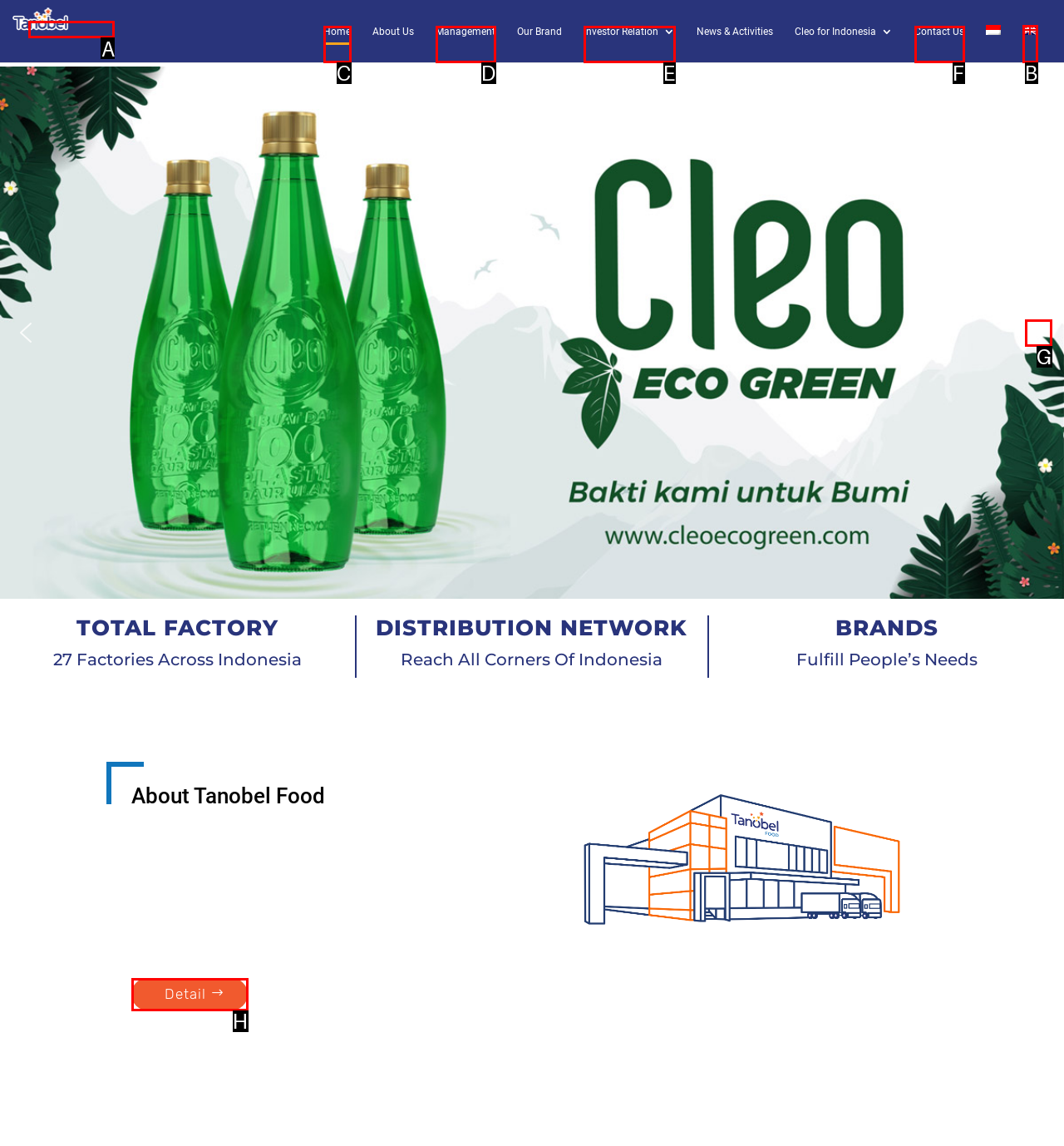Using the description: alt="Tanobel", find the corresponding HTML element. Provide the letter of the matching option directly.

A